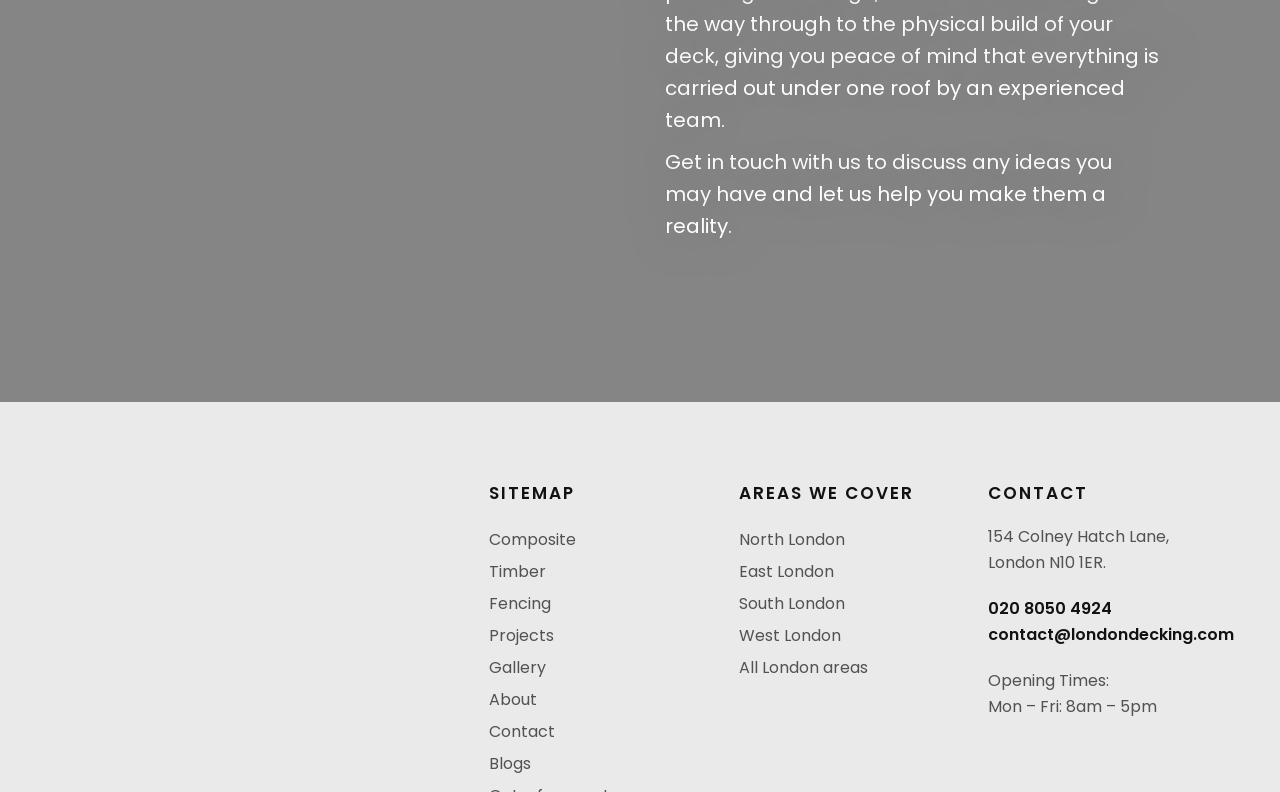Find the bounding box coordinates of the element you need to click on to perform this action: 'Check the 'Opening Times''. The coordinates should be represented by four float values between 0 and 1, in the format [left, top, right, bottom].

[0.772, 0.844, 0.866, 0.874]